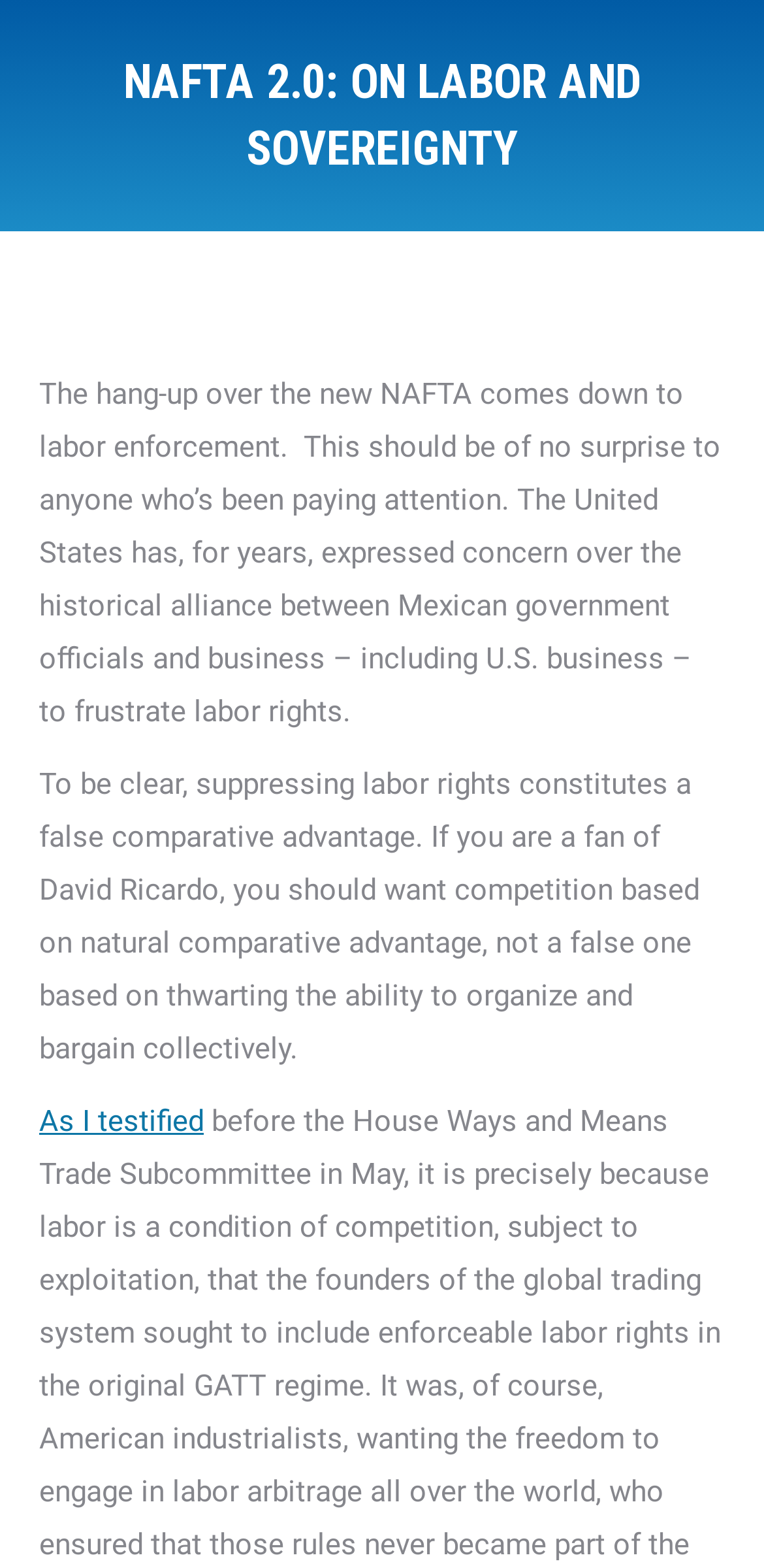Locate the heading on the webpage and return its text.

NAFTA 2.0: ON LABOR AND SOVEREIGNTY